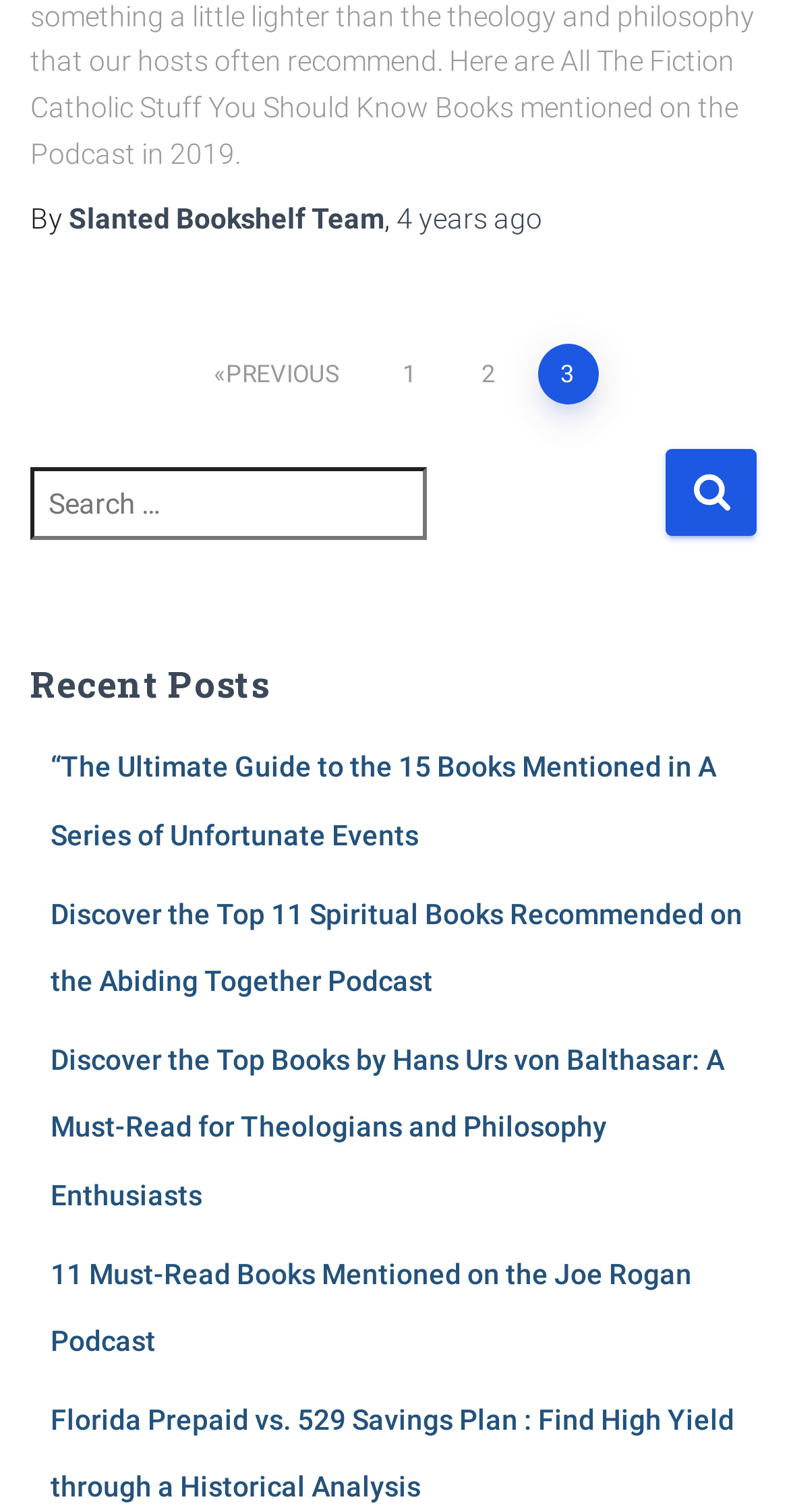Extract the bounding box coordinates for the UI element described as: "Slanted Bookshelf Team".

[0.087, 0.134, 0.487, 0.155]